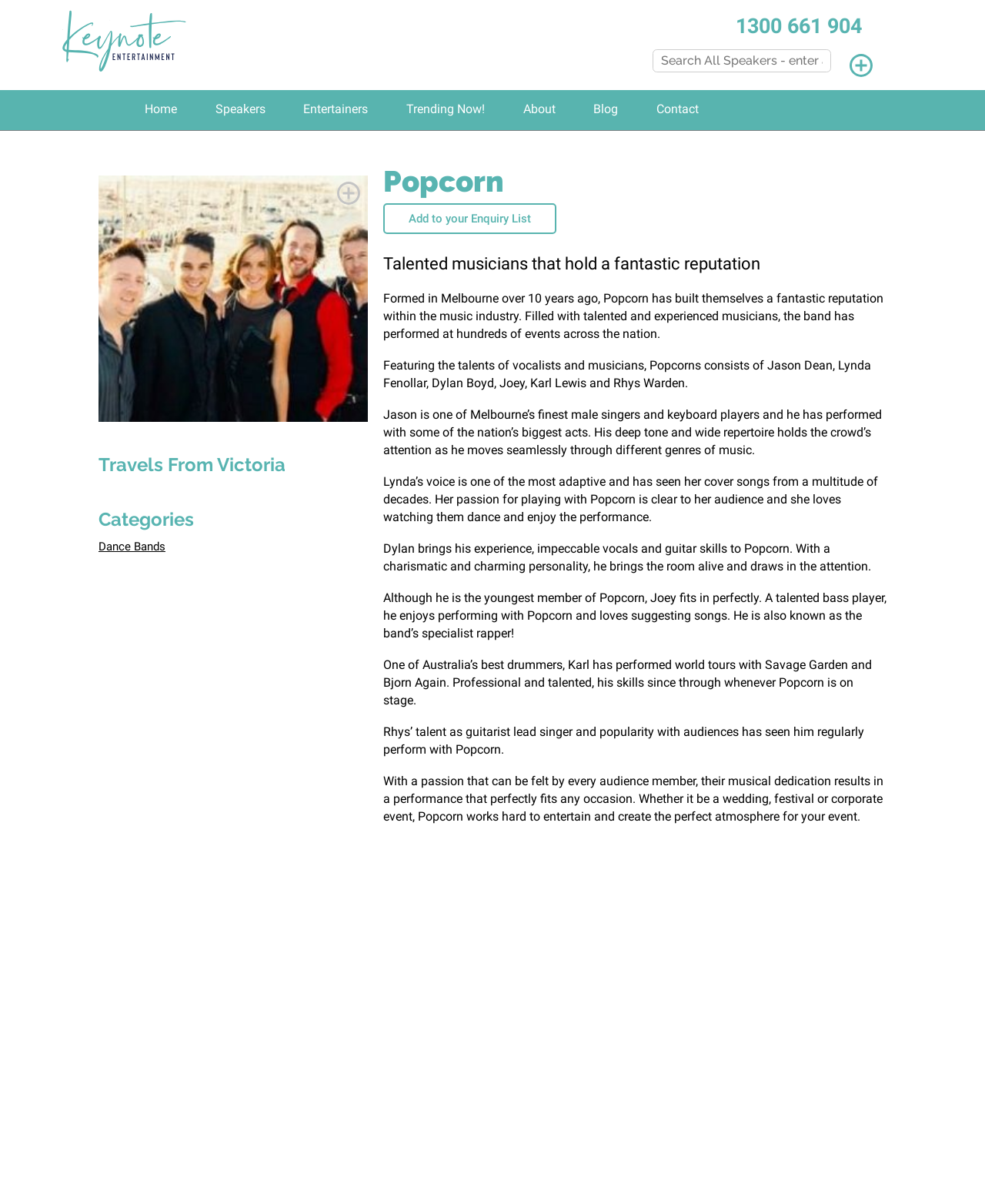Identify the coordinates of the bounding box for the element described below: "Dance Bands". Return the coordinates as four float numbers between 0 and 1: [left, top, right, bottom].

[0.1, 0.448, 0.168, 0.459]